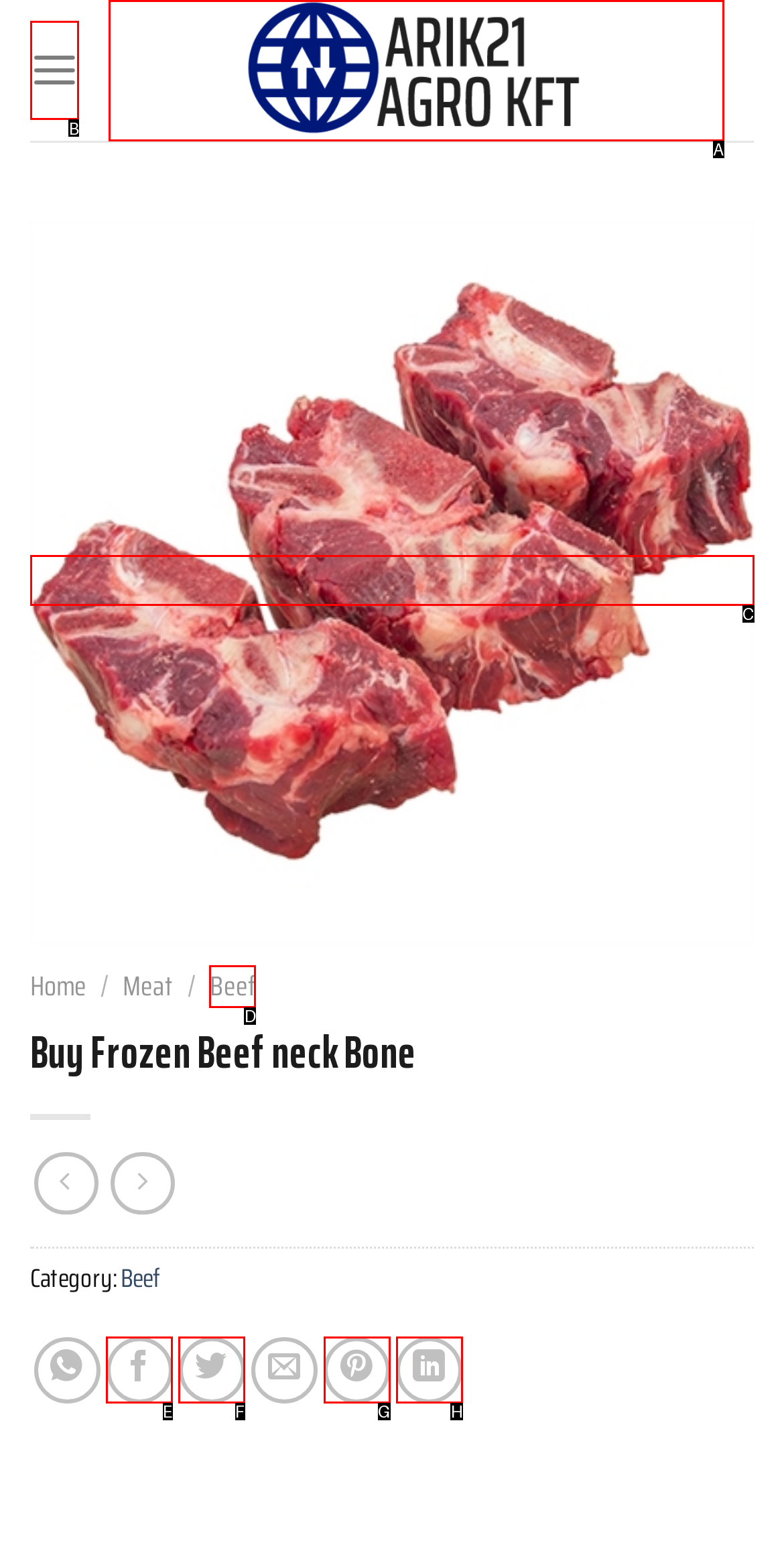Using the description: title="Arik21 agro kft", find the corresponding HTML element. Provide the letter of the matching option directly.

A